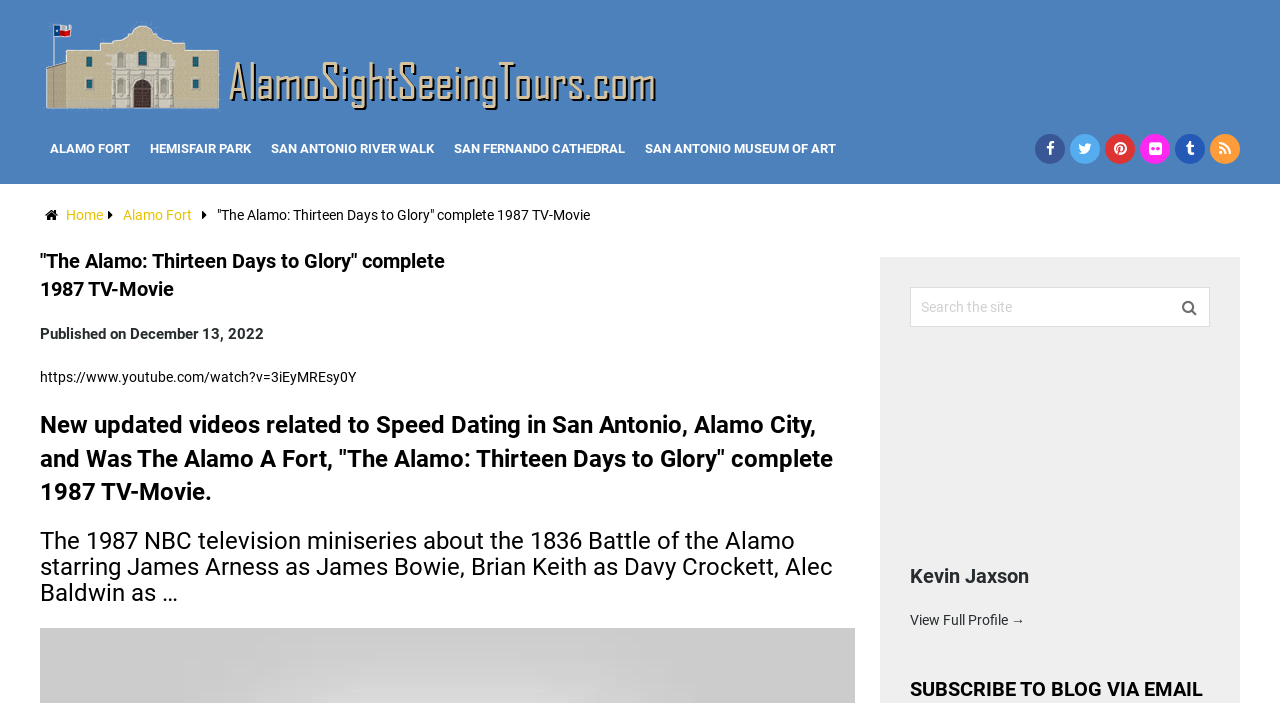Highlight the bounding box coordinates of the element that should be clicked to carry out the following instruction: "Click on AlamoSightSeeingTours.com". The coordinates must be given as four float numbers ranging from 0 to 1, i.e., [left, top, right, bottom].

[0.031, 0.02, 0.812, 0.162]